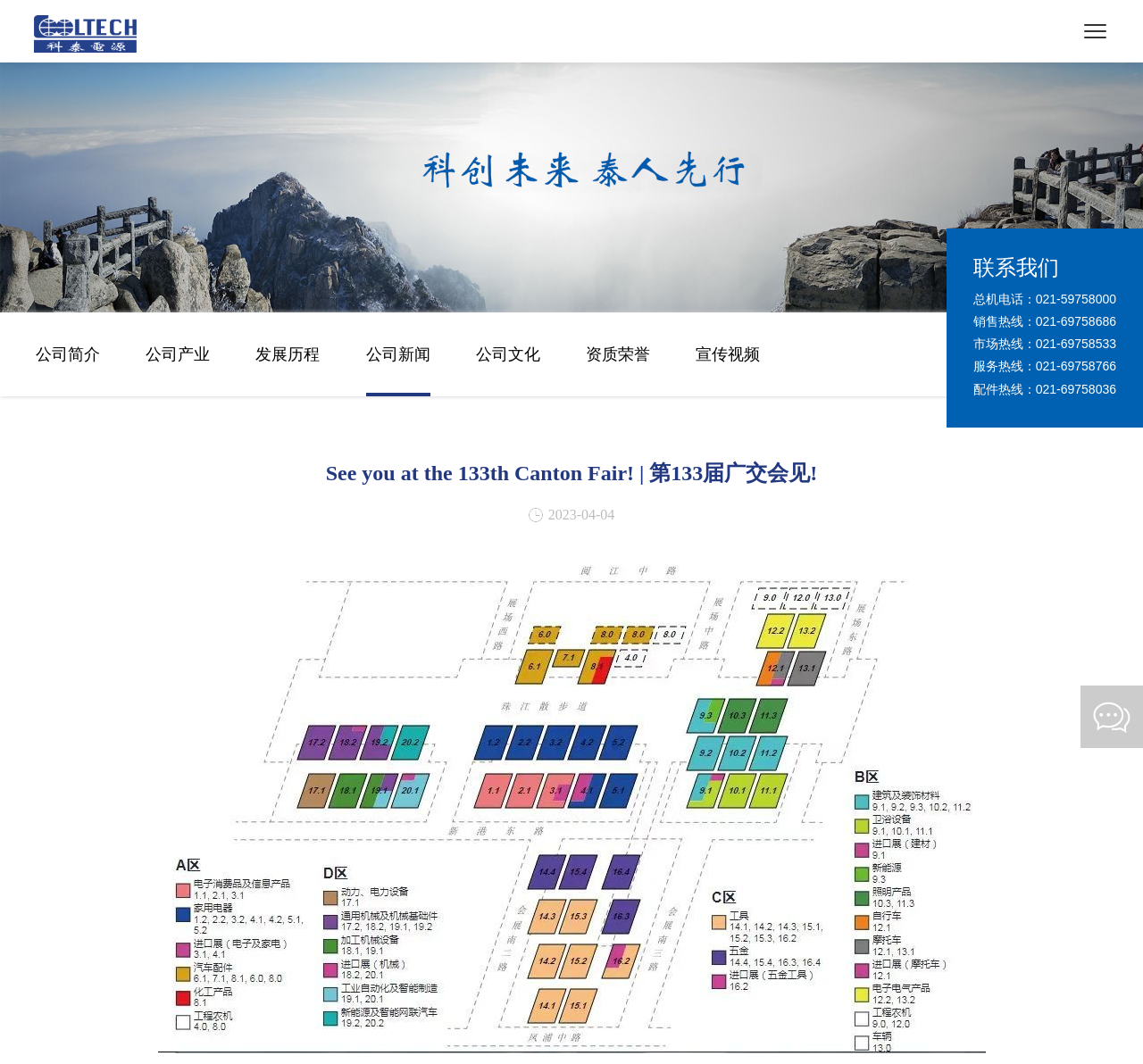Find the bounding box coordinates of the element you need to click on to perform this action: 'View the company news'. The coordinates should be represented by four float values between 0 and 1, in the format [left, top, right, bottom].

[0.32, 0.294, 0.376, 0.372]